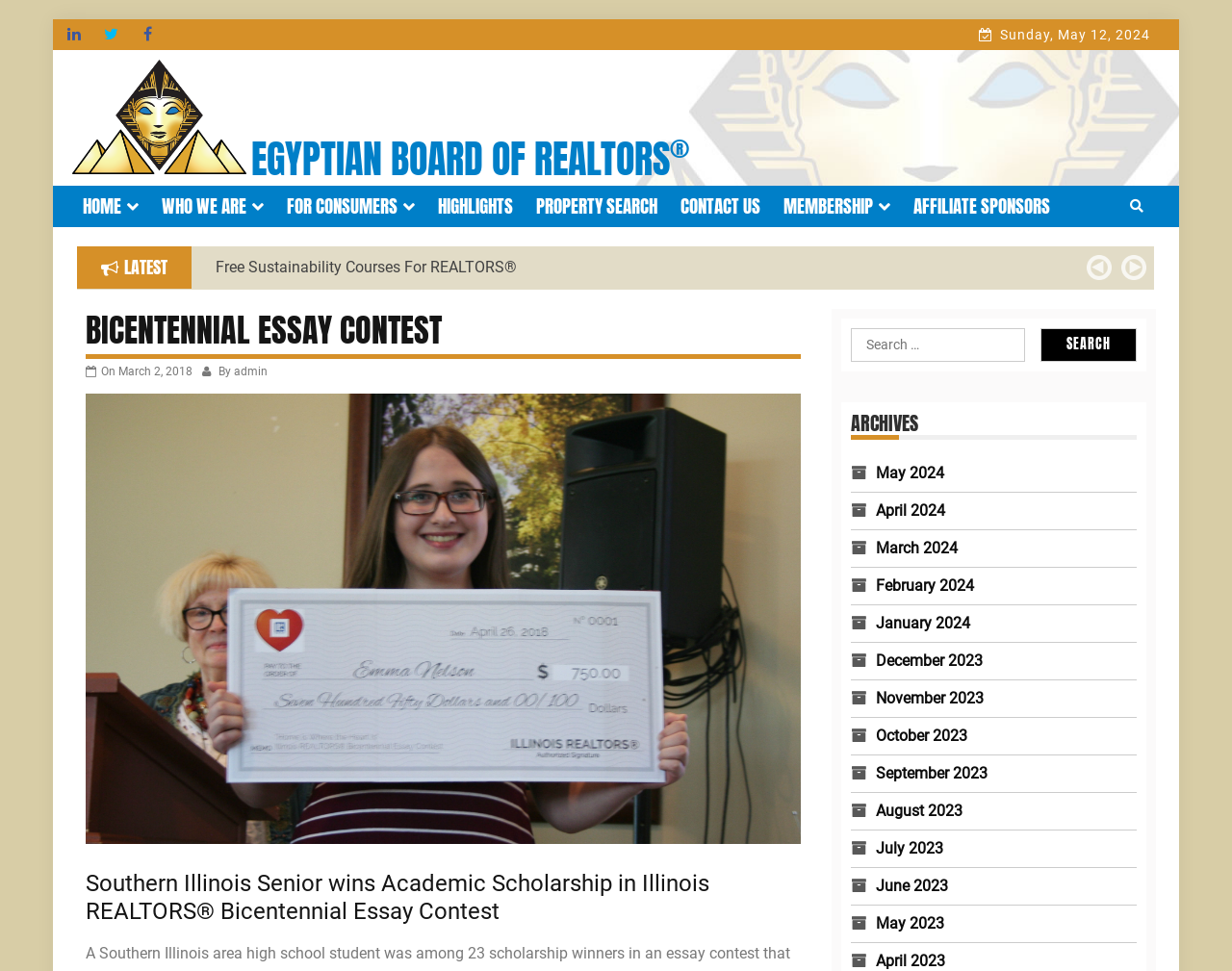What are the archives for?
Please give a detailed and elaborate answer to the question.

The archives section is located at the bottom of the webpage, and it displays a list of monthly archives from May 2024 to April 2023, suggesting that it is used to access past news and content organized by month.